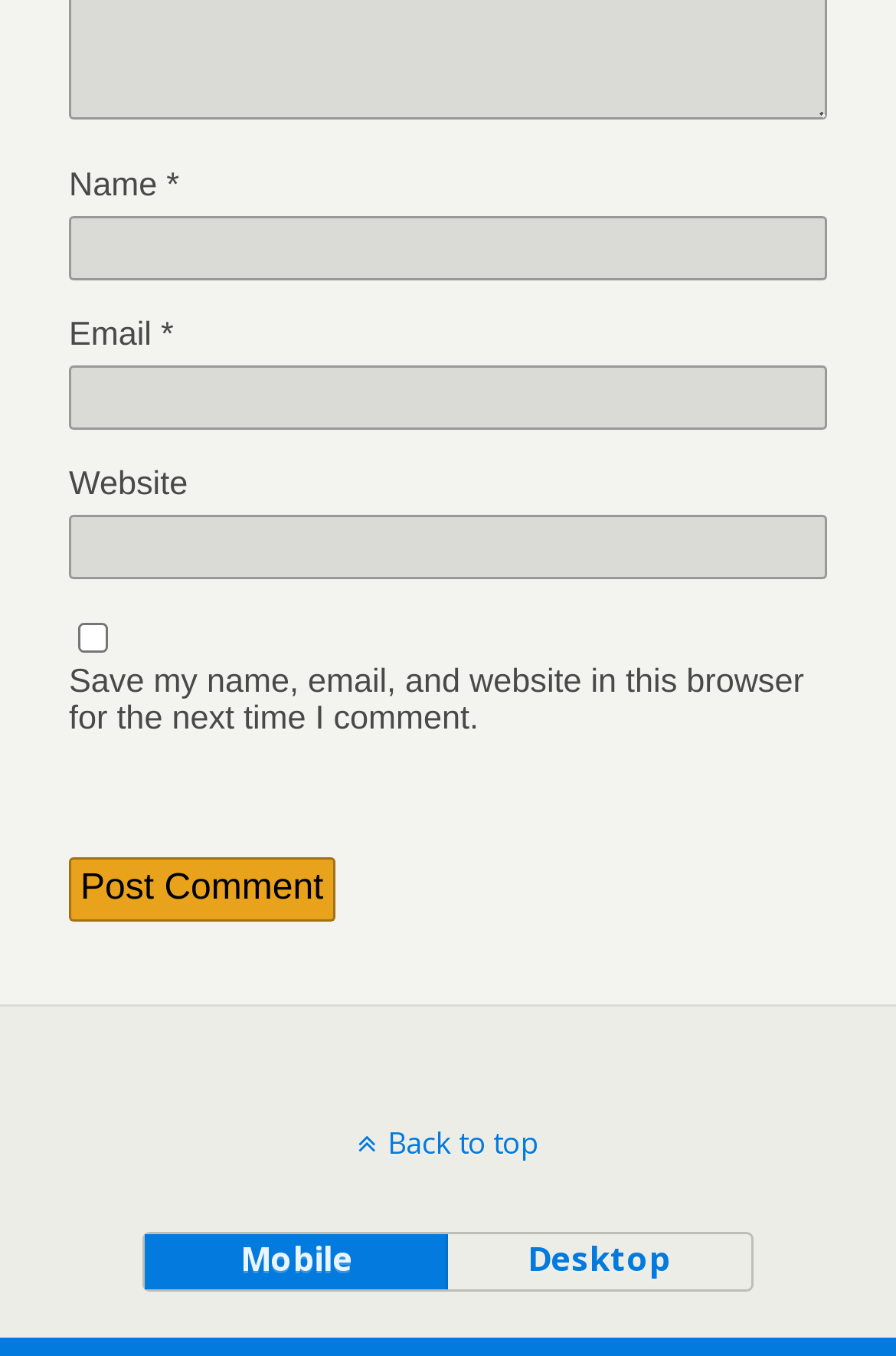Can you find the bounding box coordinates for the element that needs to be clicked to execute this instruction: "Save your information for next time"? The coordinates should be given as four float numbers between 0 and 1, i.e., [left, top, right, bottom].

[0.087, 0.46, 0.121, 0.482]